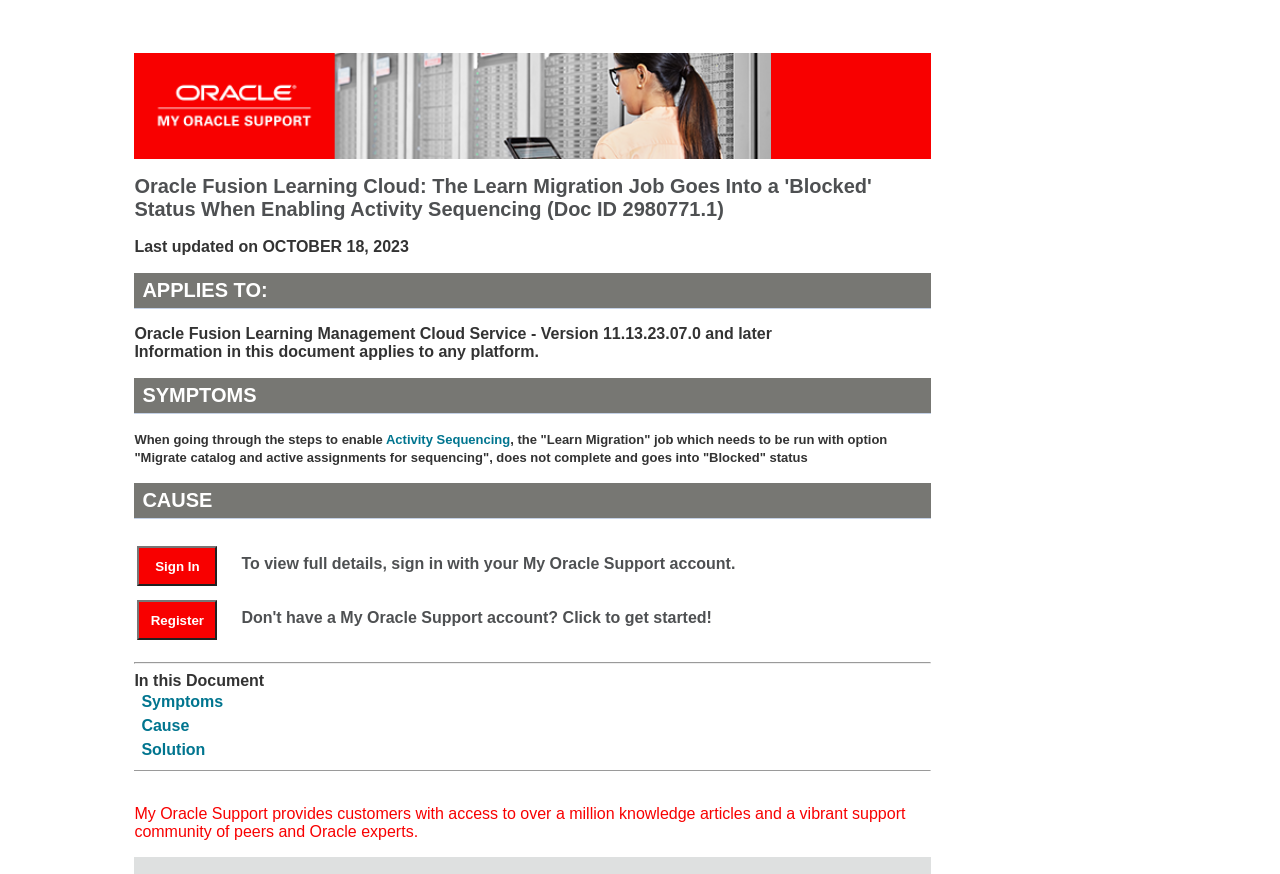Provide a brief response in the form of a single word or phrase:
What is the last updated date?

OCTOBER 18, 2023